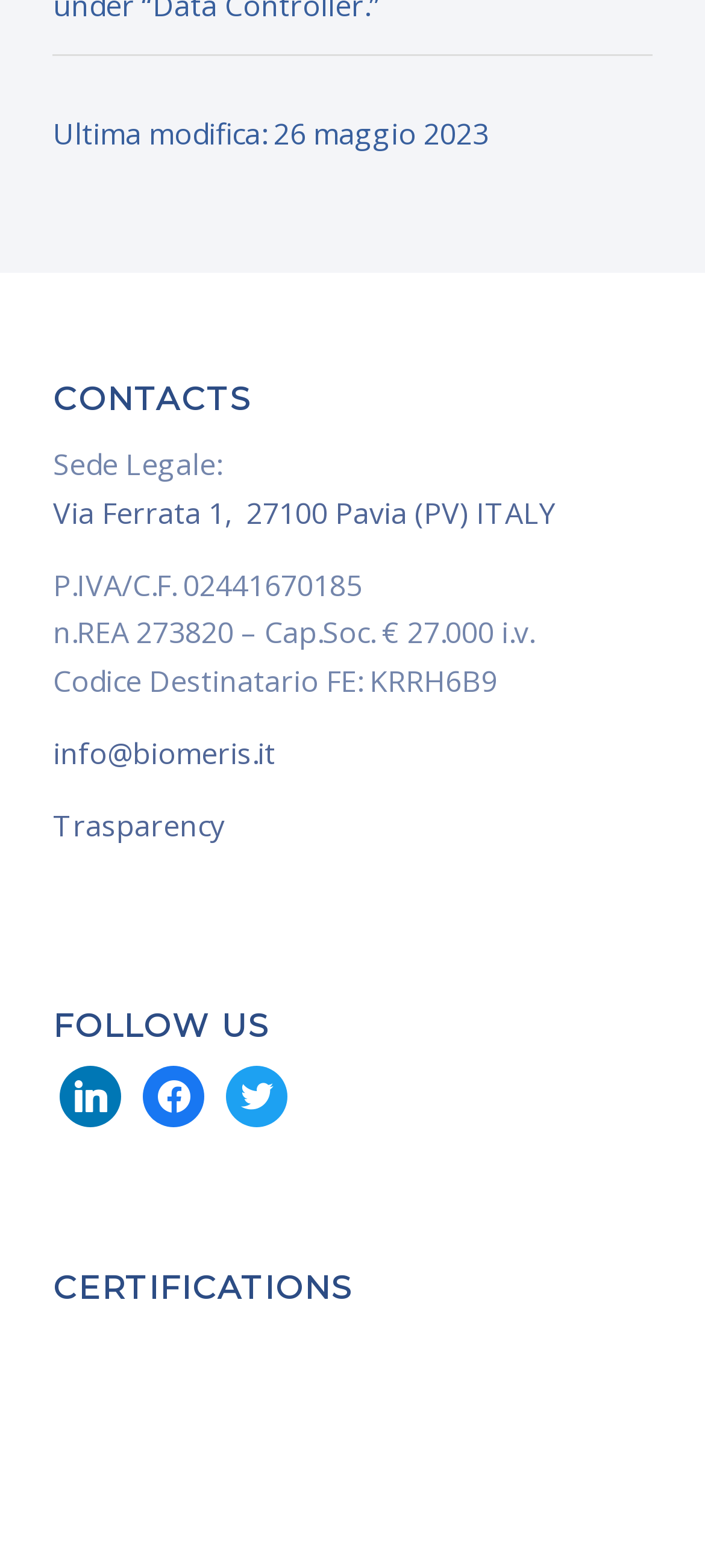Extract the bounding box for the UI element that matches this description: "twitter".

[0.321, 0.685, 0.408, 0.708]